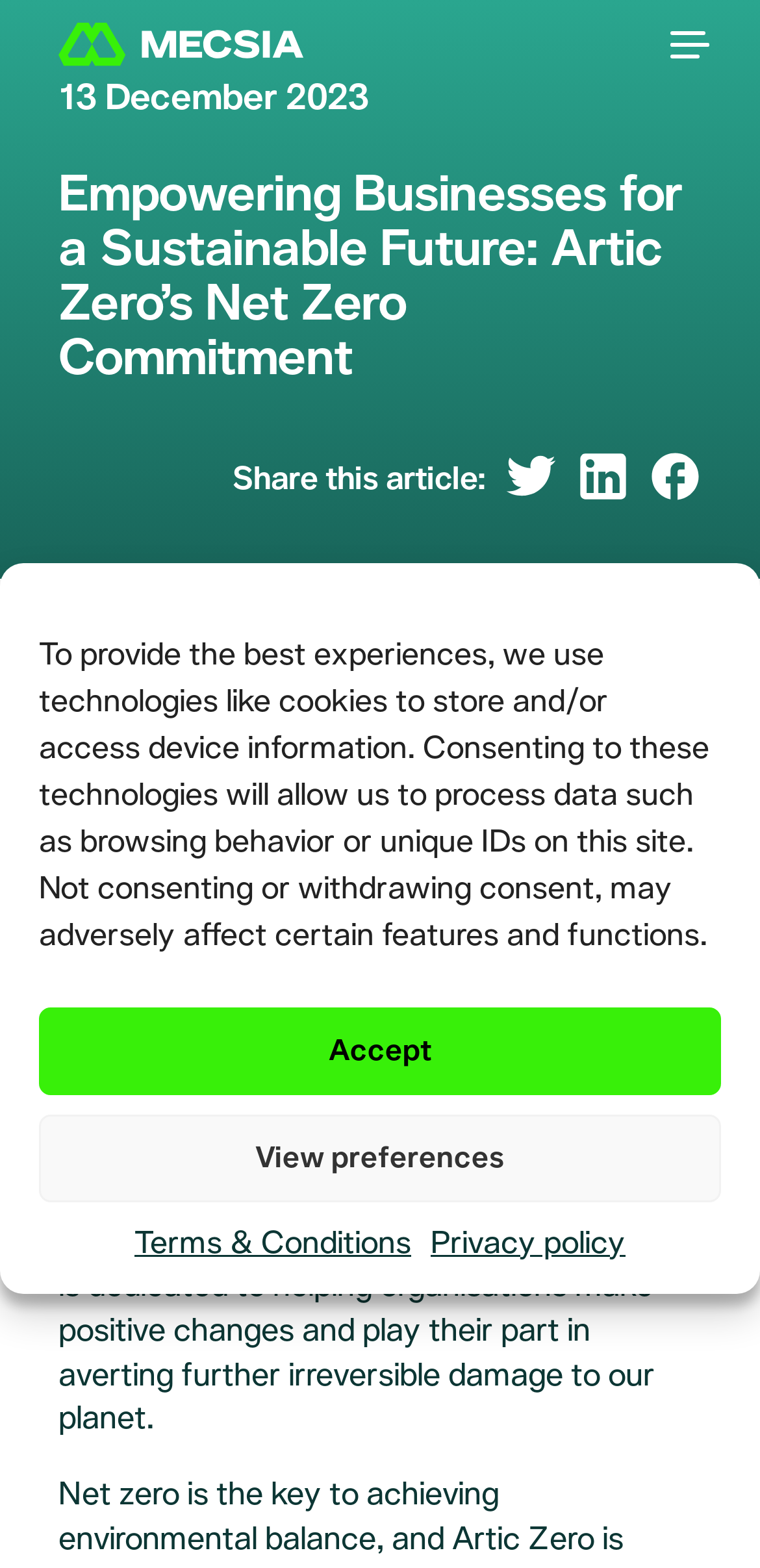Please indicate the bounding box coordinates for the clickable area to complete the following task: "Share this article on Twitter". The coordinates should be specified as four float numbers between 0 and 1, i.e., [left, top, right, bottom].

[0.664, 0.289, 0.733, 0.32]